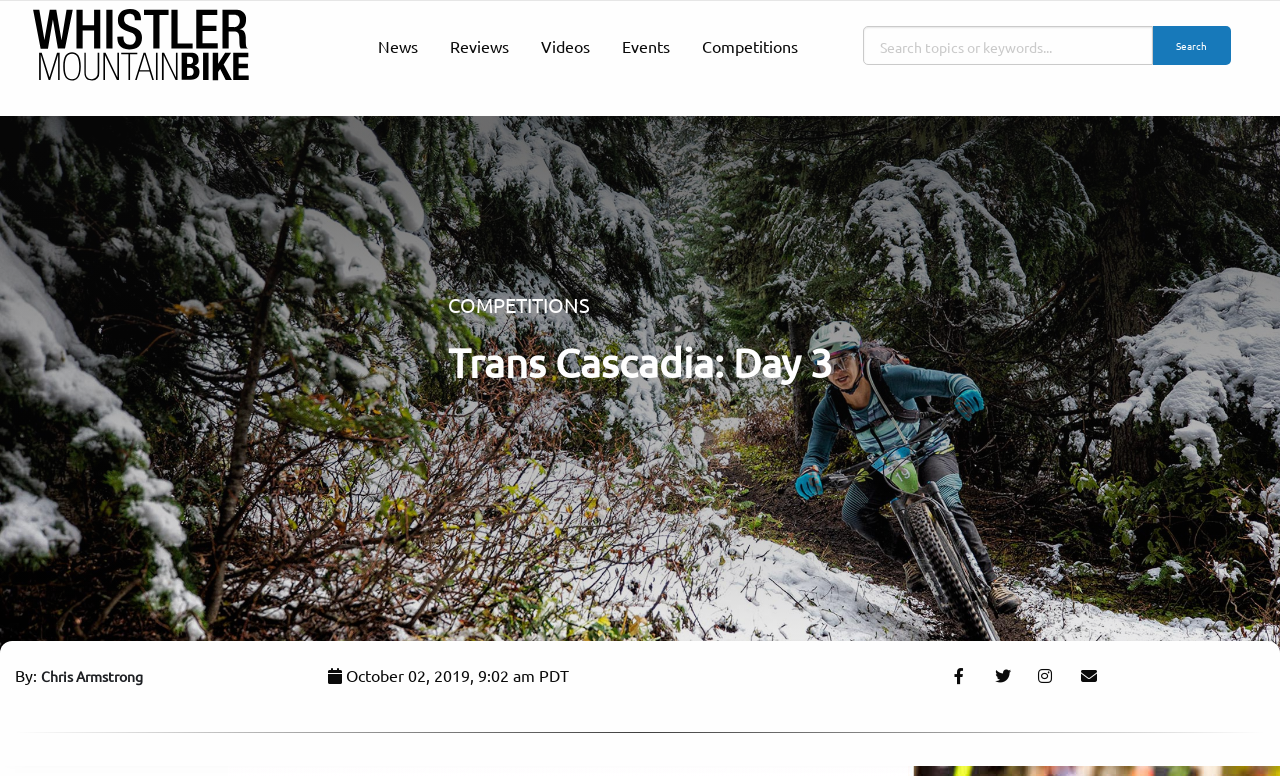Kindly determine the bounding box coordinates for the area that needs to be clicked to execute this instruction: "Click the WMB logo".

[0.023, 0.042, 0.198, 0.068]